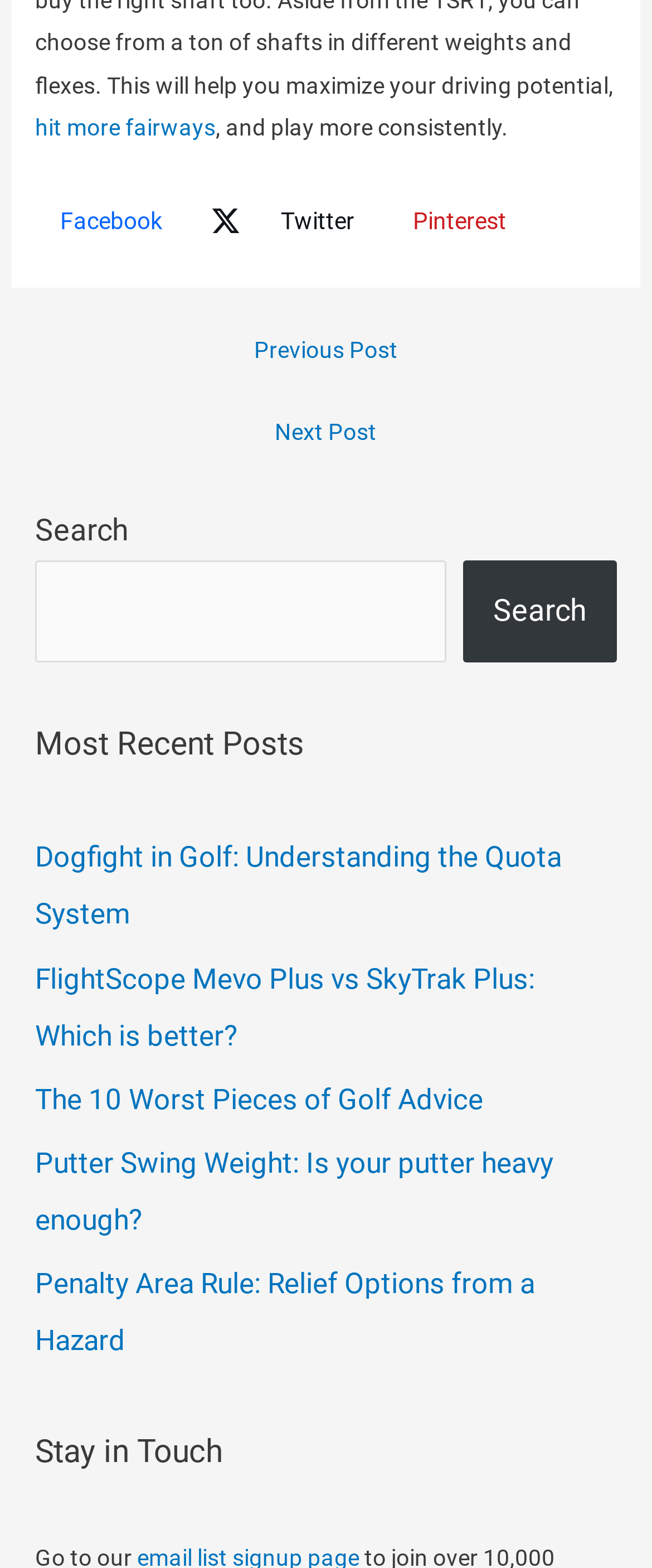Identify the bounding box coordinates of the part that should be clicked to carry out this instruction: "Visit Facebook".

[0.054, 0.122, 0.287, 0.158]